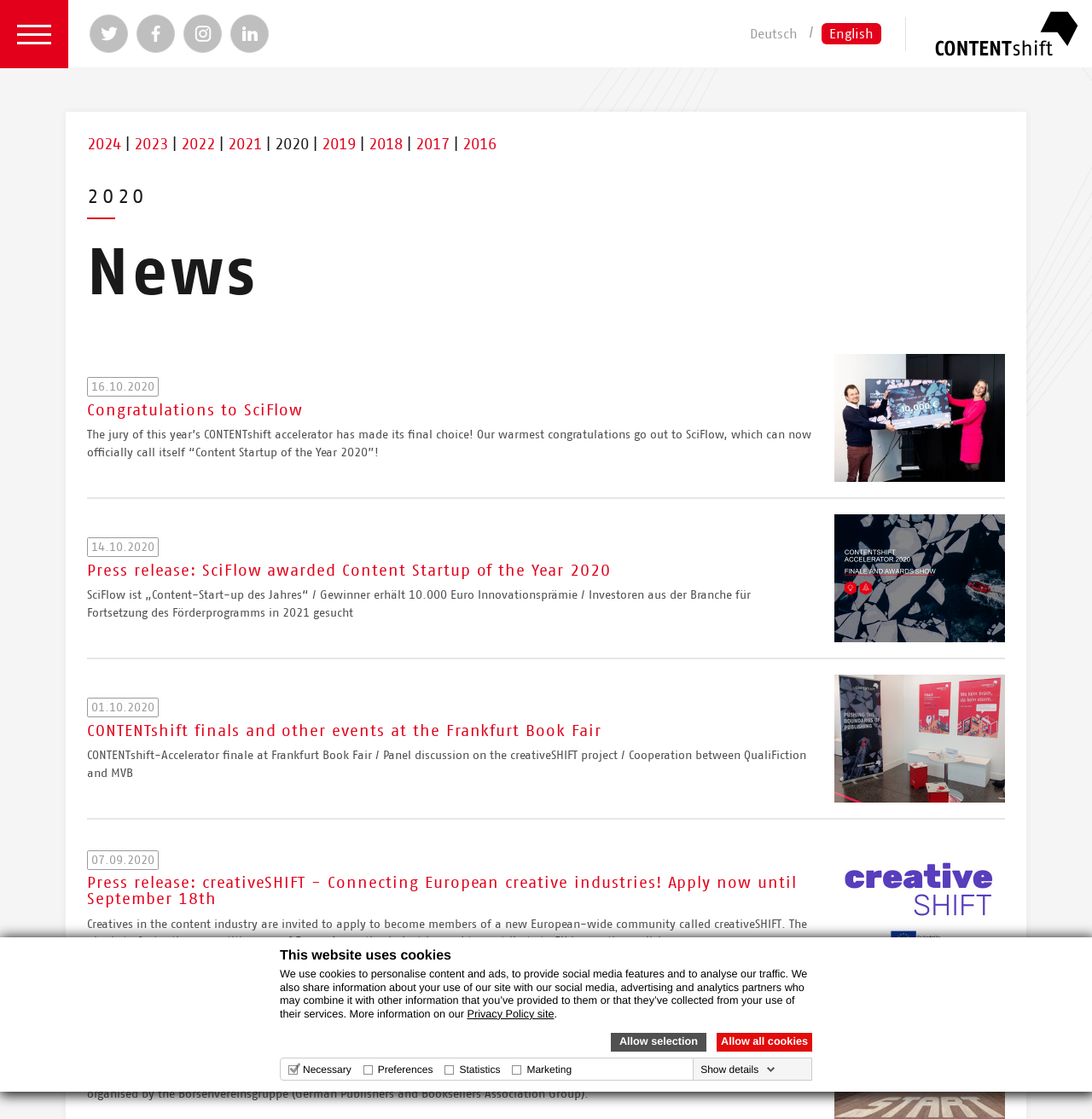Please locate the bounding box coordinates of the element that needs to be clicked to achieve the following instruction: "Click the 'Menü' link". The coordinates should be four float numbers between 0 and 1, i.e., [left, top, right, bottom].

[0.0, 0.0, 0.062, 0.061]